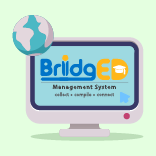Break down the image and provide a full description, noting any significant aspects.

The image showcases a stylized computer monitor displaying the logo of the "BridgED Management System," designed for educational environments. The logo features vibrant blue and orange text, emphasizing the platform's name and its focus on efficient management solutions. Accompanying the monitor is a globe icon, symbolizing the system's global reach and connectivity. The background is a soft green, creating a friendly and engaging atmosphere, indicative of a modern and user-friendly interface. The caption highlights the key functionalities of the system: "collect, compile, connect," underscoring its purpose in streamlining educational administration.